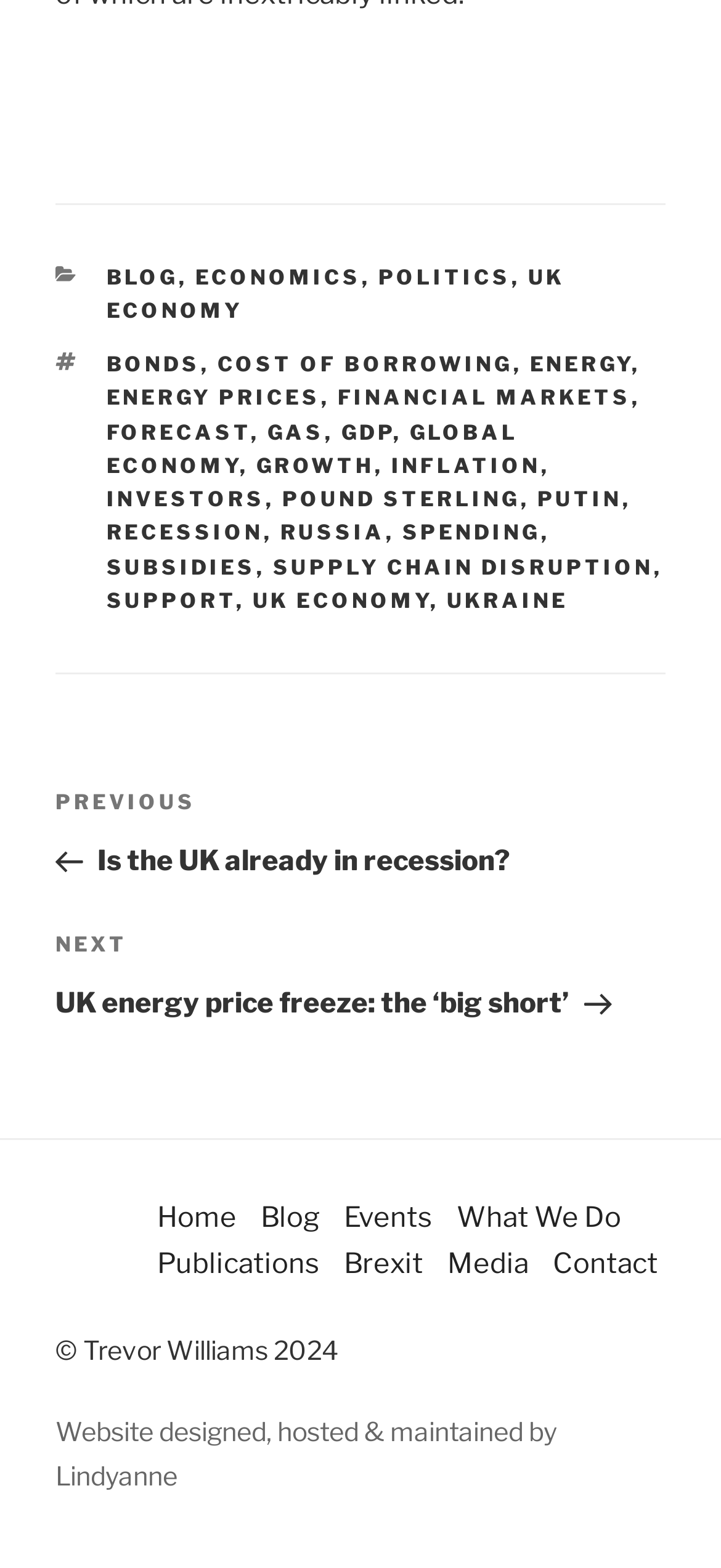What categories are available on this website?
Can you provide a detailed and comprehensive answer to the question?

I found the categories by looking at the footer section of the webpage, where it says 'CATEGORIES' followed by a list of links including 'BLOG', 'ECONOMICS', 'POLITICS', and more.